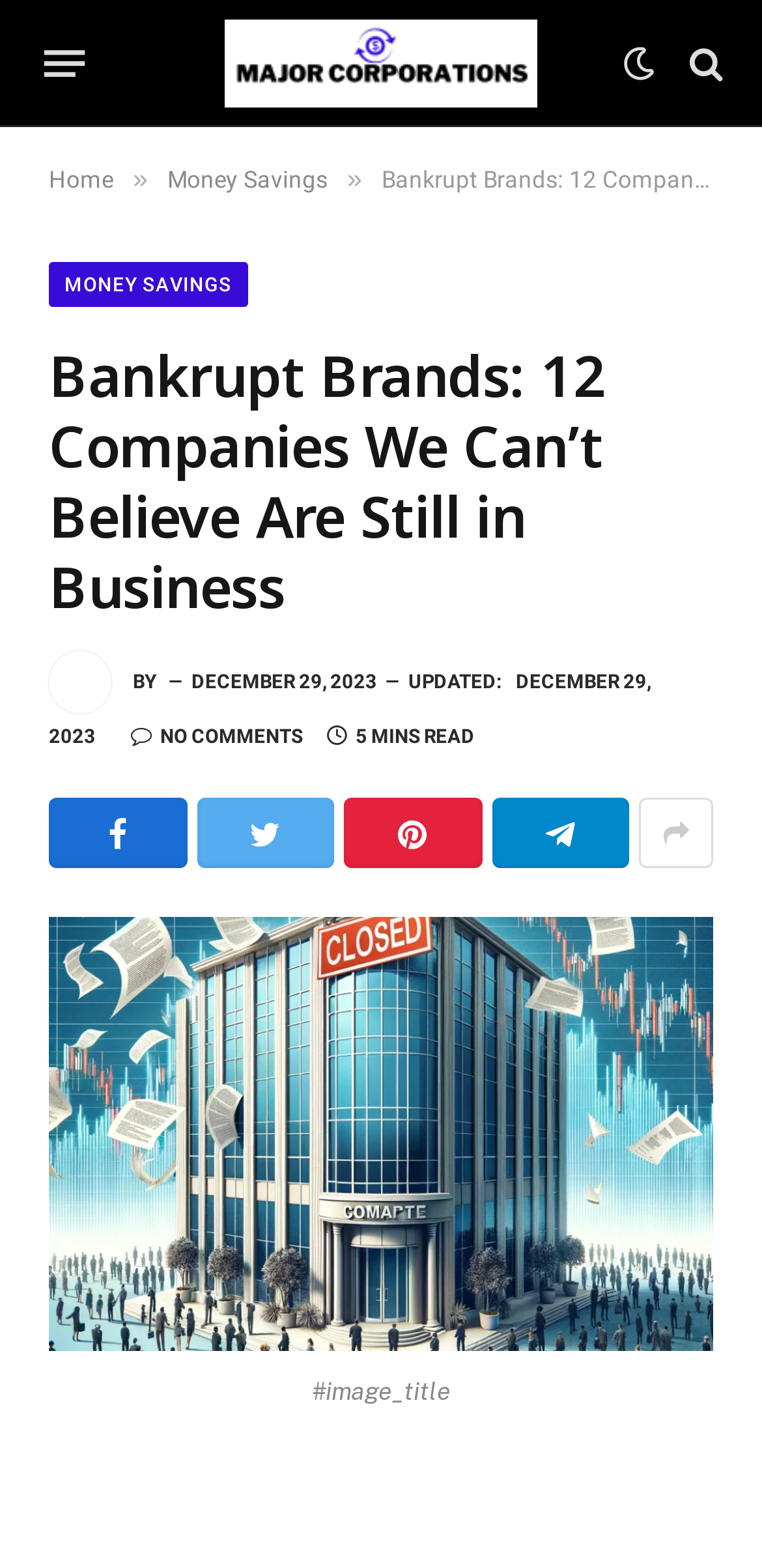Generate a comprehensive description of the webpage content.

This webpage is about "Bankrupt Brands: 12 Companies We Can’t Believe Are Still in Business". At the top left, there is a button labeled "Menu". Next to it, there is a link to "majorcorporations" with an accompanying image. On the top right, there are several social media links, including Facebook, Twitter, and LinkedIn, represented by their respective icons.

Below the top section, there is a navigation menu with links to "Home", "Money Savings", and other categories, separated by a "»" symbol. The main heading of the article is prominently displayed, followed by a smaller image of the author, Sanjayananda Seo, and the text "BY" next to it.

The article's metadata is displayed, including the date "DECEMBER 29, 2023" and the time it was updated. There is also a note indicating that there are "NO COMMENTS" and that the article takes "5 MINS READ". Below this section, there are several social media sharing links, including Facebook, Twitter, and LinkedIn, again represented by their respective icons.

The main content of the article is a list of 12 companies that have gone bankrupt but are still in business, with a large image accompanying the article title. At the bottom of the page, there is a caption "#image_title" next to the image.